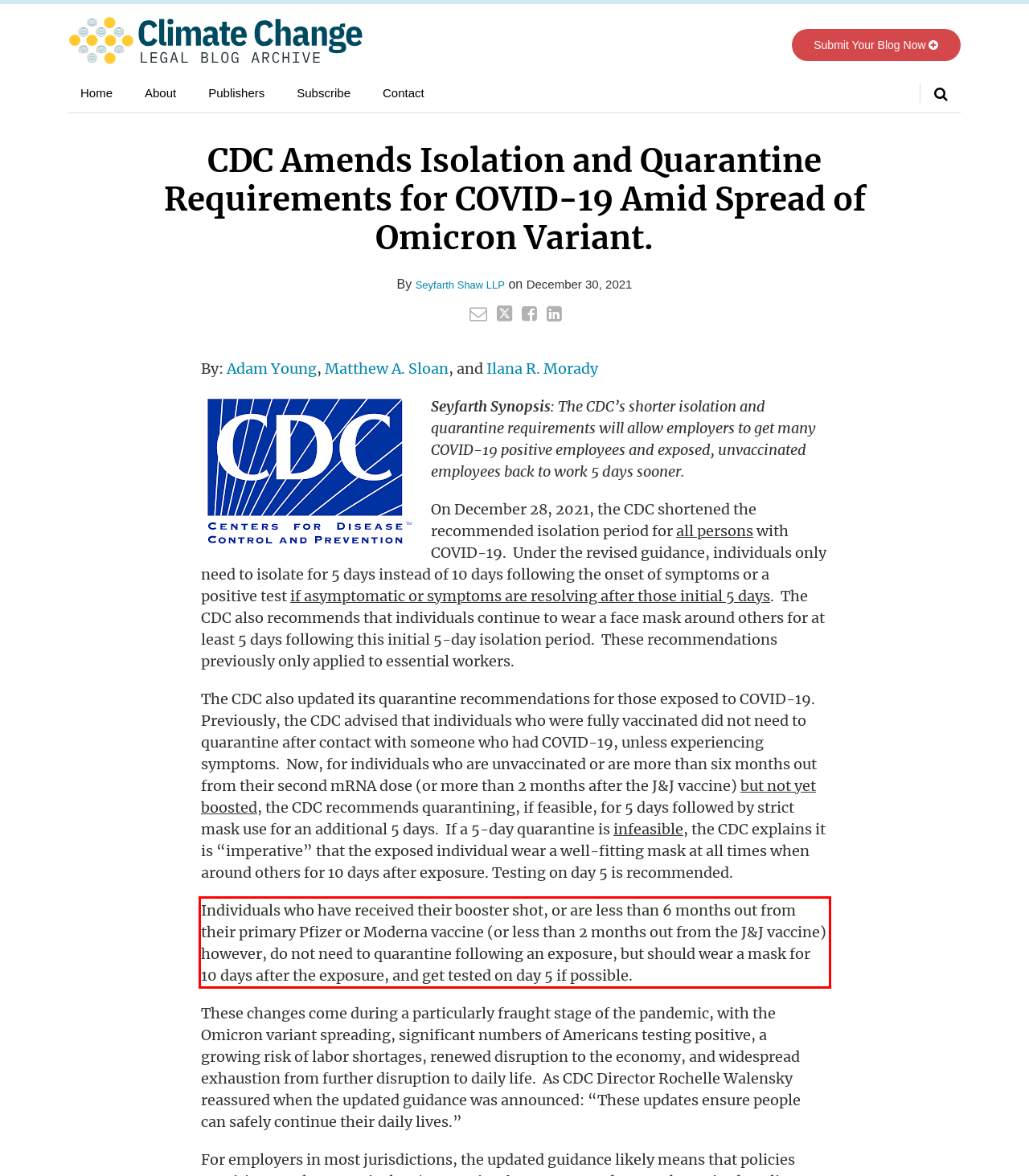Please extract the text content within the red bounding box on the webpage screenshot using OCR.

Individuals who have received their booster shot, or are less than 6 months out from their primary Pfizer or Moderna vaccine (or less than 2 months out from the J&J vaccine) however, do not need to quarantine following an exposure, but should wear a mask for 10 days after the exposure, and get tested on day 5 if possible.